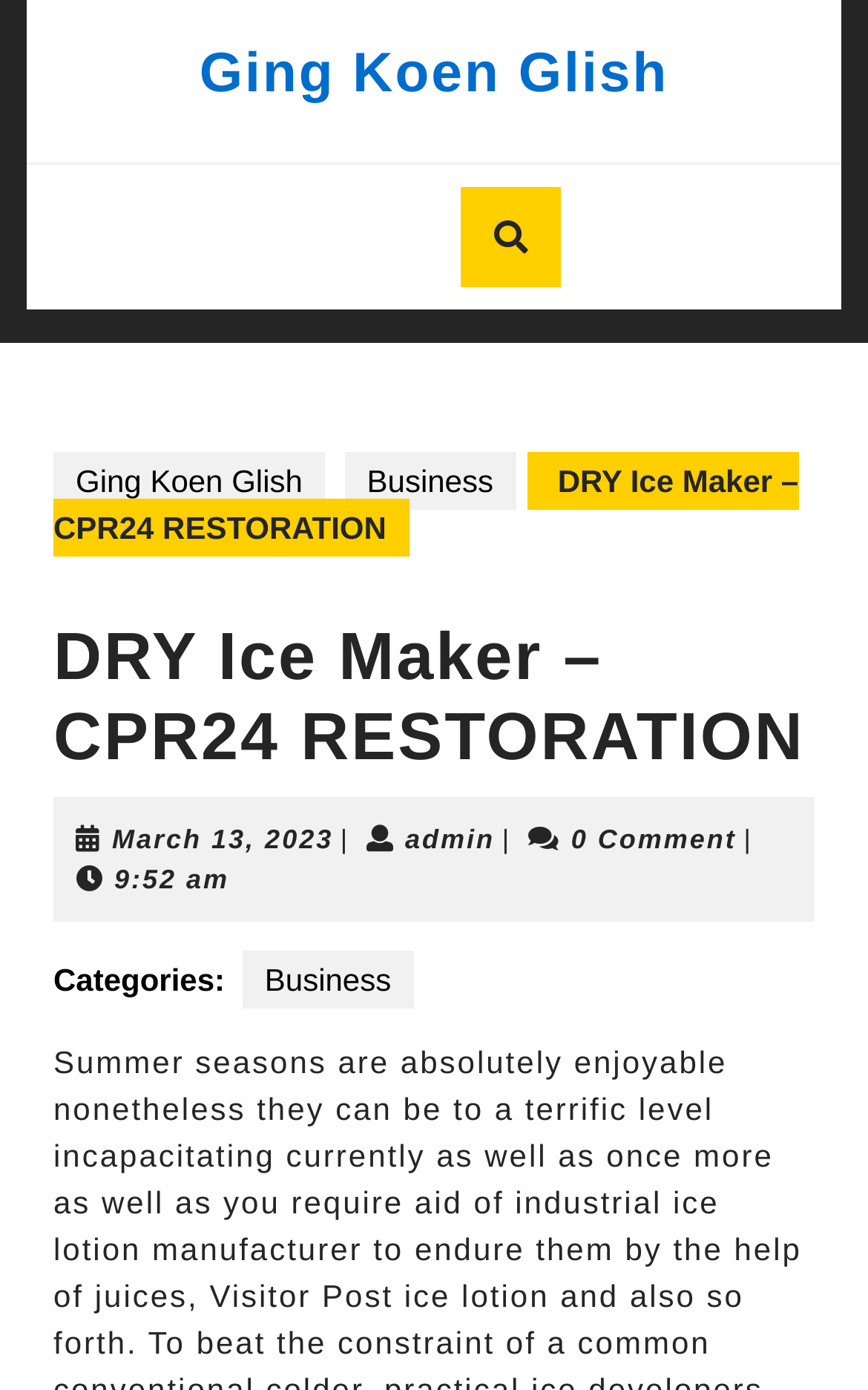Please identify the primary heading on the webpage and return its text.

DRY Ice Maker – CPR24 RESTORATION